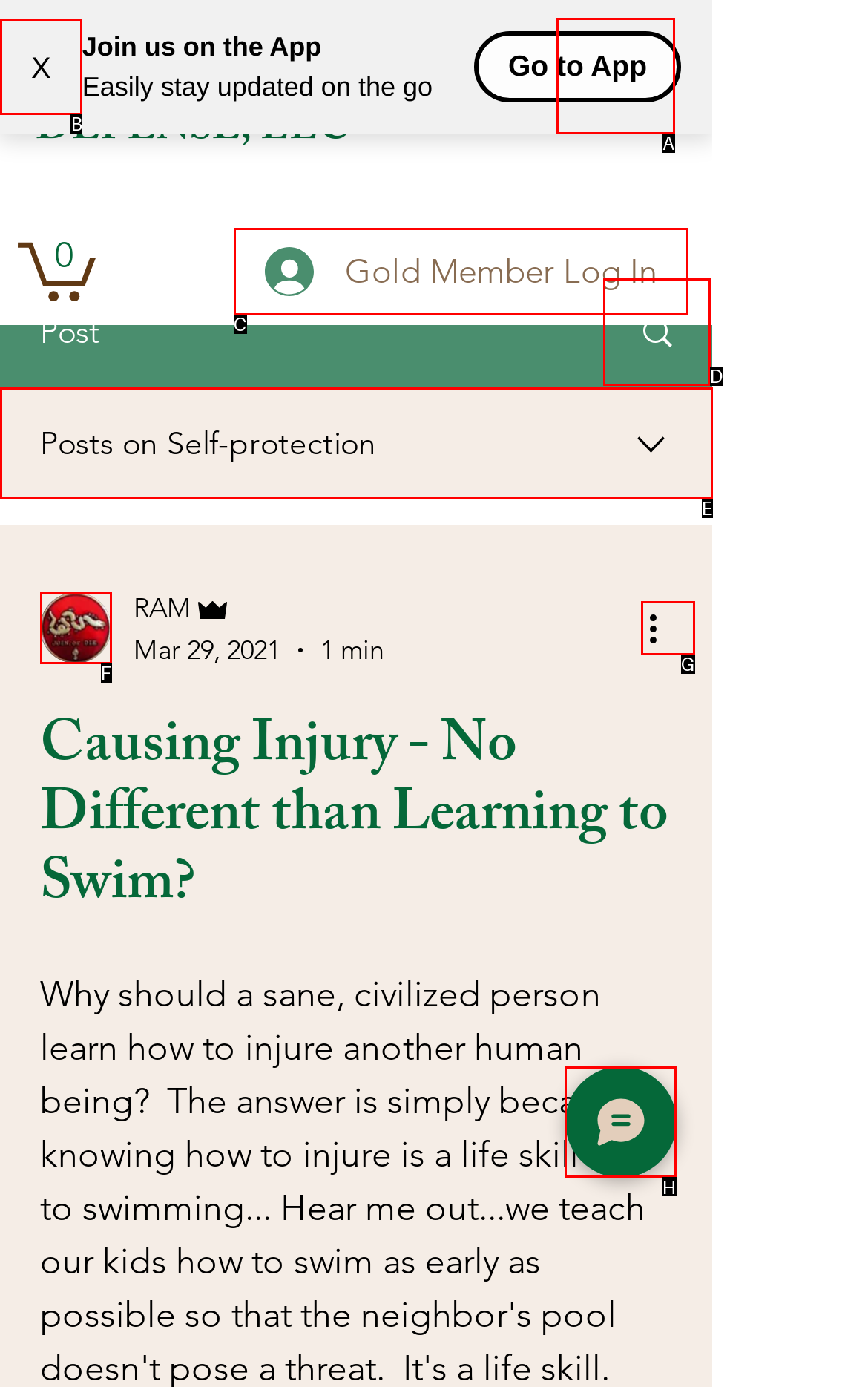Select the letter of the element you need to click to complete this task: Start a chat
Answer using the letter from the specified choices.

H